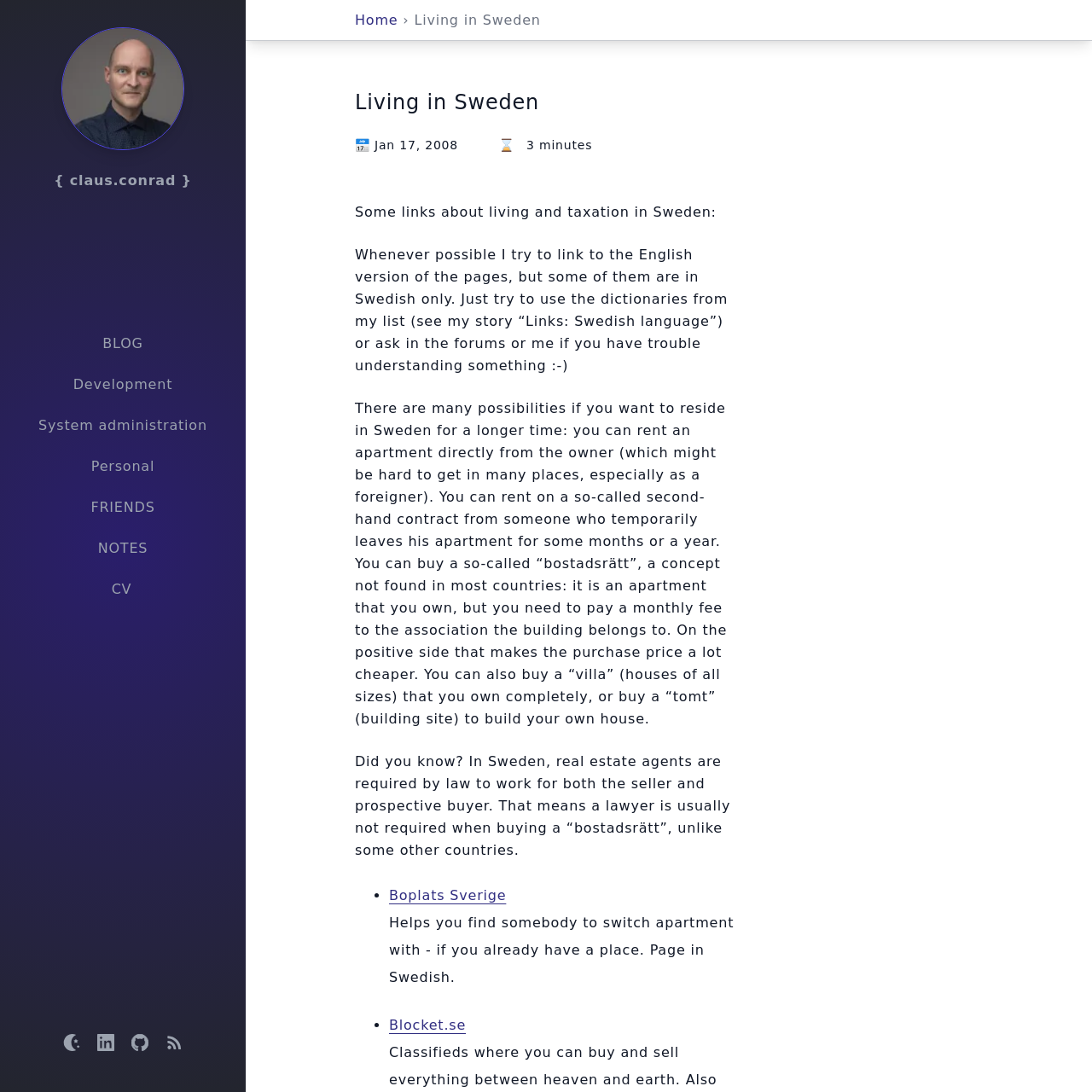Locate the bounding box coordinates of the element that should be clicked to execute the following instruction: "Go to the BLOG page".

[0.003, 0.296, 0.222, 0.334]